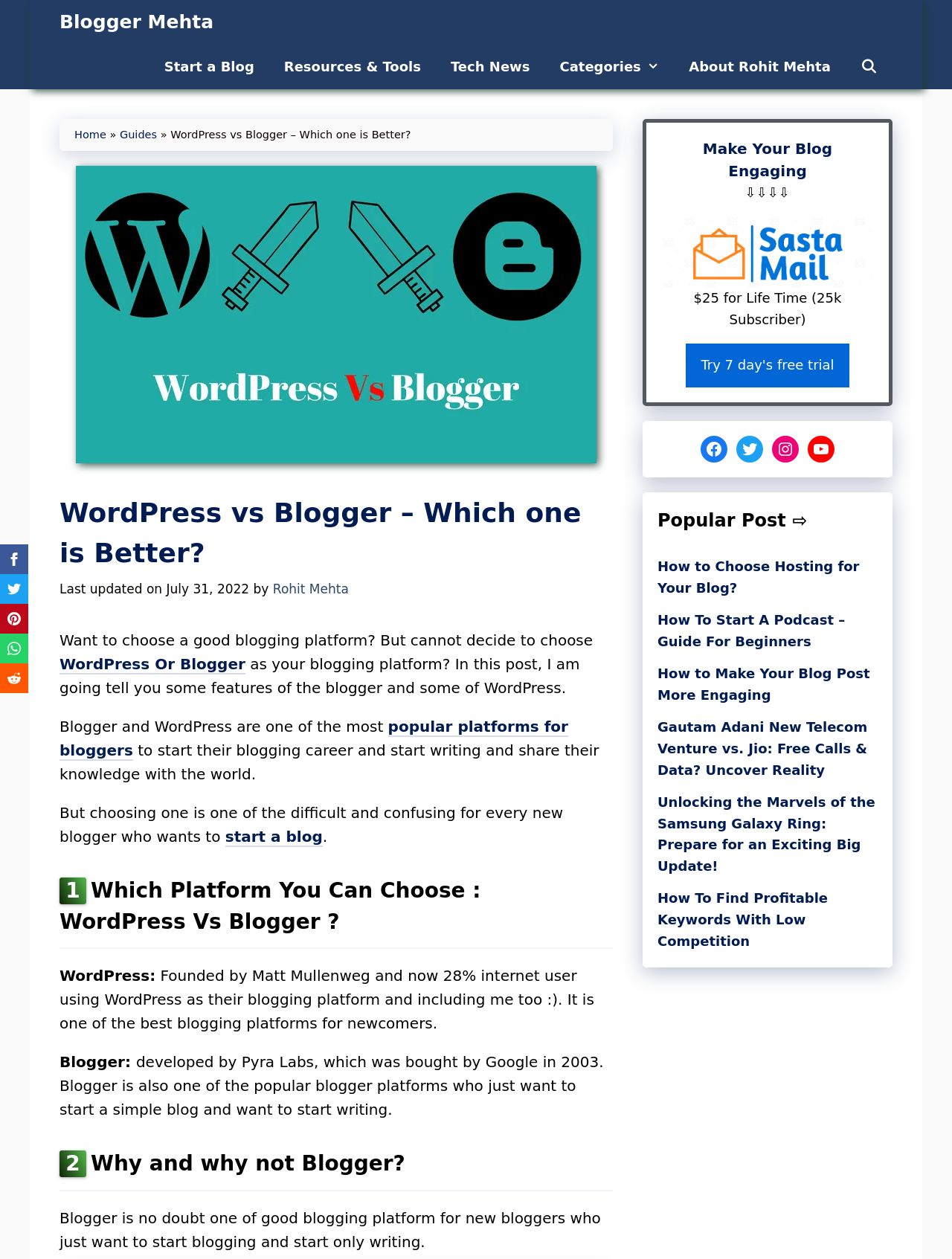Look at the image and give a detailed response to the following question: What is the last updated date of this post?

The answer can be found in the section where the post's metadata is displayed, which shows the last updated date as 'Last updated on July 31, 2022'.